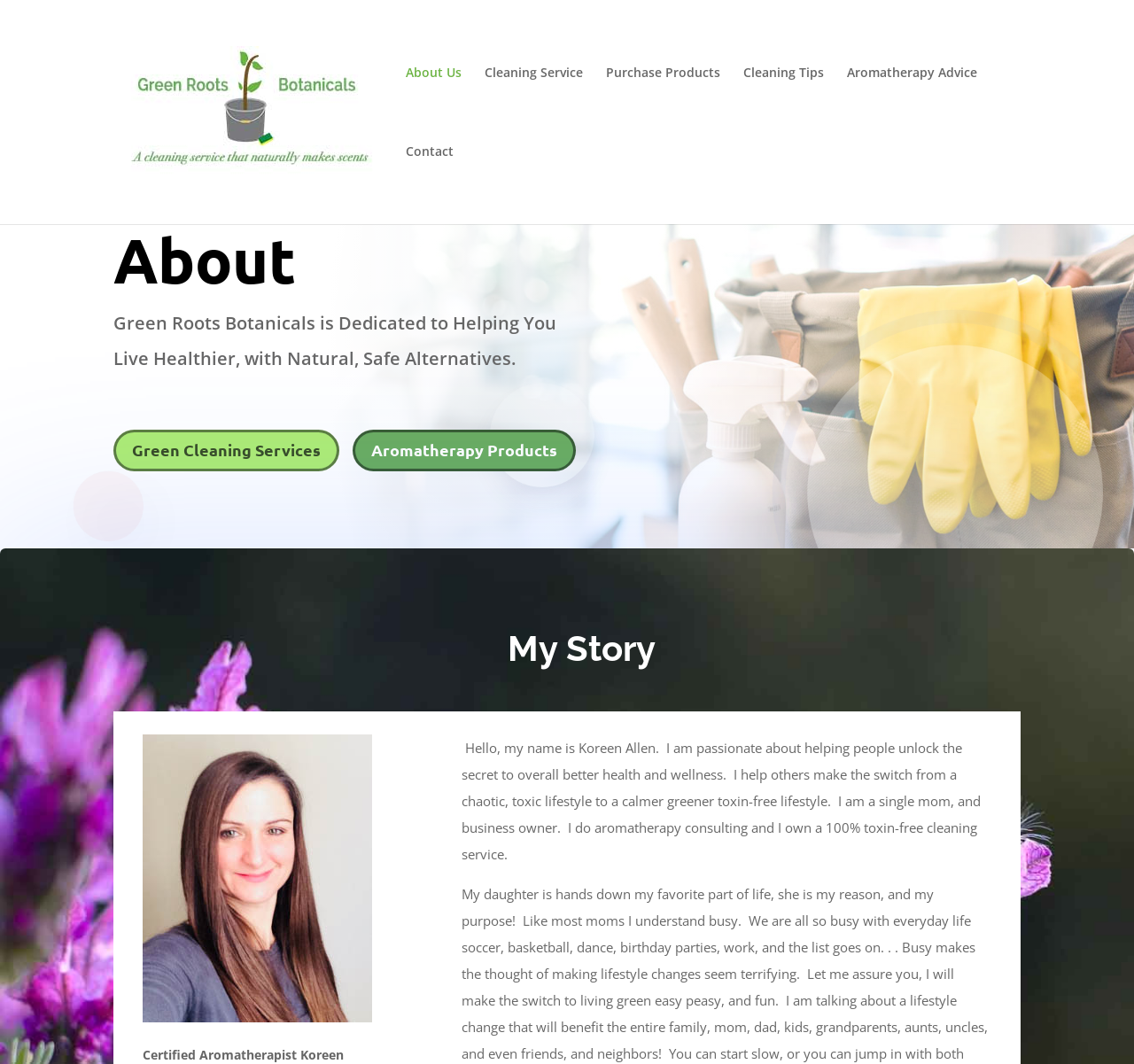Detail the various sections and features present on the webpage.

The webpage is about Green Roots Botanicals Cleaning Service, specifically its "About Us" section. At the top left, there is a logo image of Green Roots Botanicals Cleaning Service, accompanied by a link with the same name. Below the logo, there are five navigation links: "About Us", "Cleaning Service", "Purchase Products", "Cleaning Tips", and "Aromatherapy Advice", arranged horizontally from left to right.

On the left side of the page, there is a heading "About" followed by a brief introduction to Green Roots Botanicals, stating its dedication to helping people live healthier with natural and safe alternatives. Below the introduction, there are two links: "Green Cleaning Services 5" and "Aromatherapy Products 5".

Further down, there is a heading "My Story" followed by a personal message from Koreen Allen, the founder of Green Roots Botanicals. The message introduces herself, her passion for helping people achieve better health and wellness, and her services as an aromatherapy consultant and owner of a toxin-free cleaning service.

There are a total of 7 links and 5 blocks of text on the page, with a prominent logo image at the top. The layout is organized, with clear headings and concise text, making it easy to navigate and read.